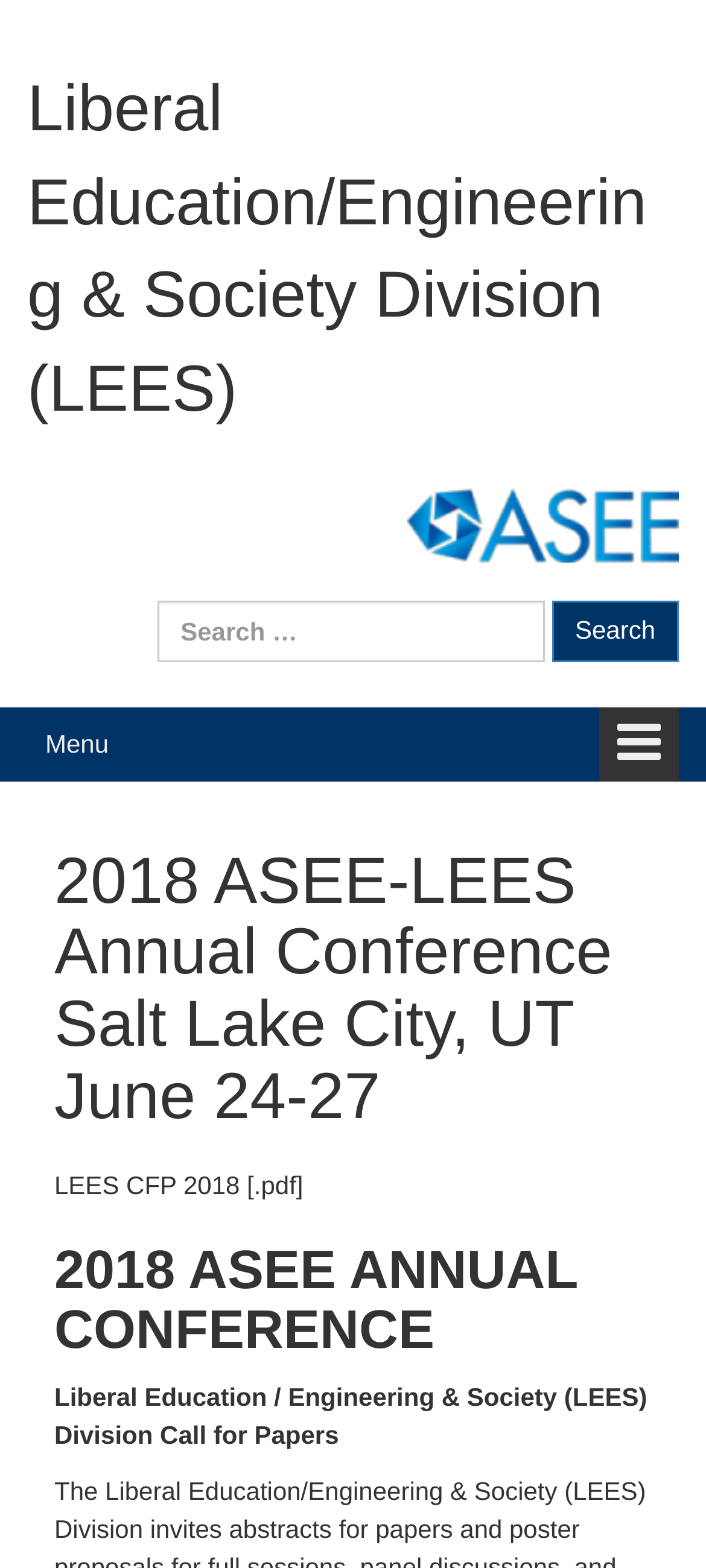Could you indicate the bounding box coordinates of the region to click in order to complete this instruction: "Go to ASEE website".

[0.577, 0.325, 0.962, 0.344]